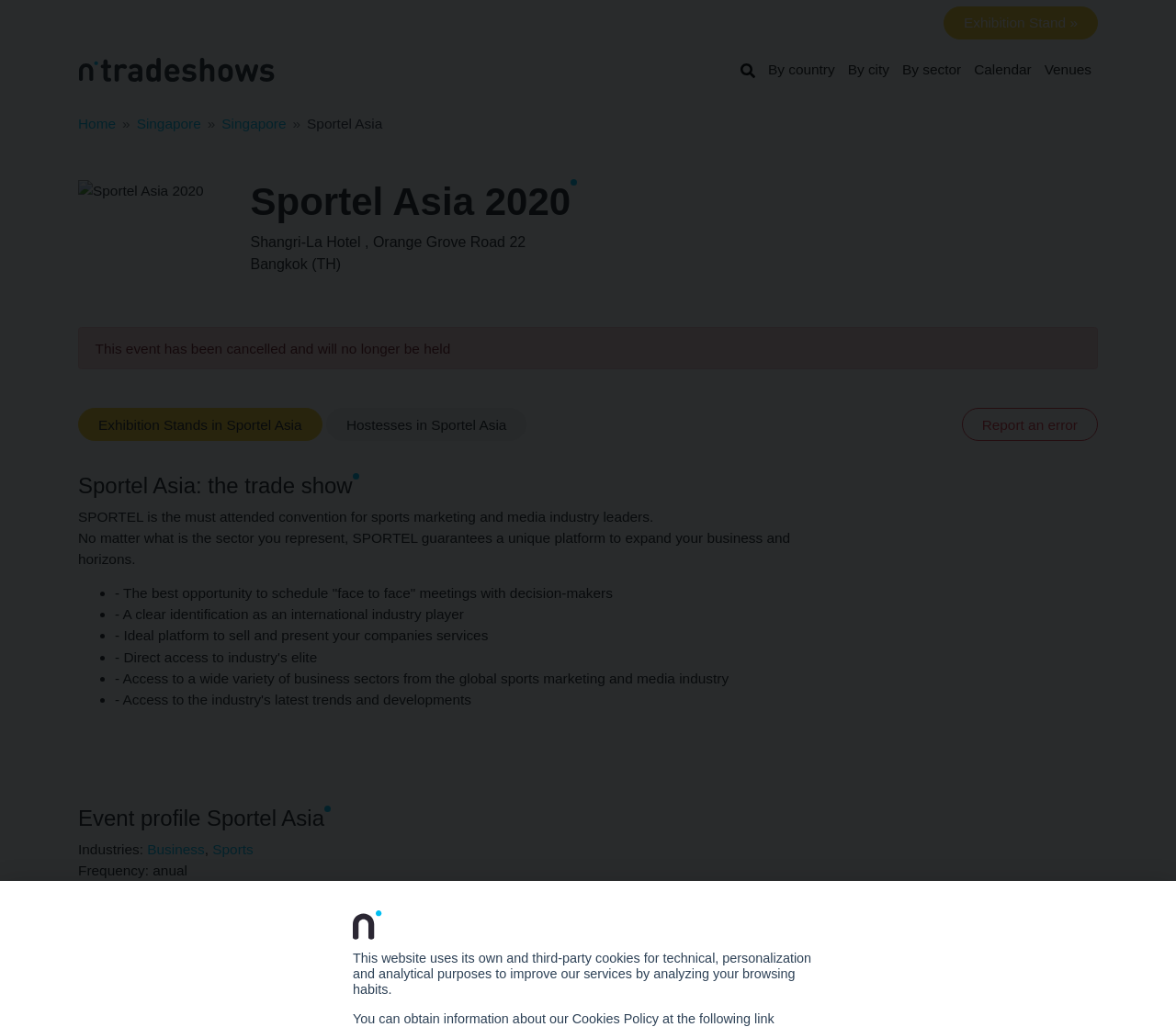Detail the various sections and features present on the webpage.

The webpage is about Sportel Asia 2020, a convention for sports marketing and media industry leaders. At the top, there is a navigation bar with links to "Home", "Singapore", and "Sportel Asia". Below the navigation bar, there is a header section with an image and a heading that reads "Sportel Asia 2020". The header section also includes the location and date of the event.

On the left side of the page, there are several links, including "Search", "By country", "By city", "By sector", "Calendar", and "Venues". Below these links, there is a section with a heading that reads "Sportel Asia: the trade show". This section includes a paragraph of text that describes the benefits of attending the convention, including the opportunity to schedule face-to-face meetings with decision-makers, gain recognition as an international industry player, and access to a wide variety of business sectors.

The page also includes a section with a heading that reads "Event profile Sportel Asia", which provides information about the event, including the industries it covers, frequency, and scope. Below this section, there is another section with a heading that reads "Next edition Sportel Asia", which provides information about the next edition of the event, including the dates and venue.

At the bottom of the page, there is a section with a heading that reads "This website uses its own and third-party cookies...", which provides information about the website's cookie policy.